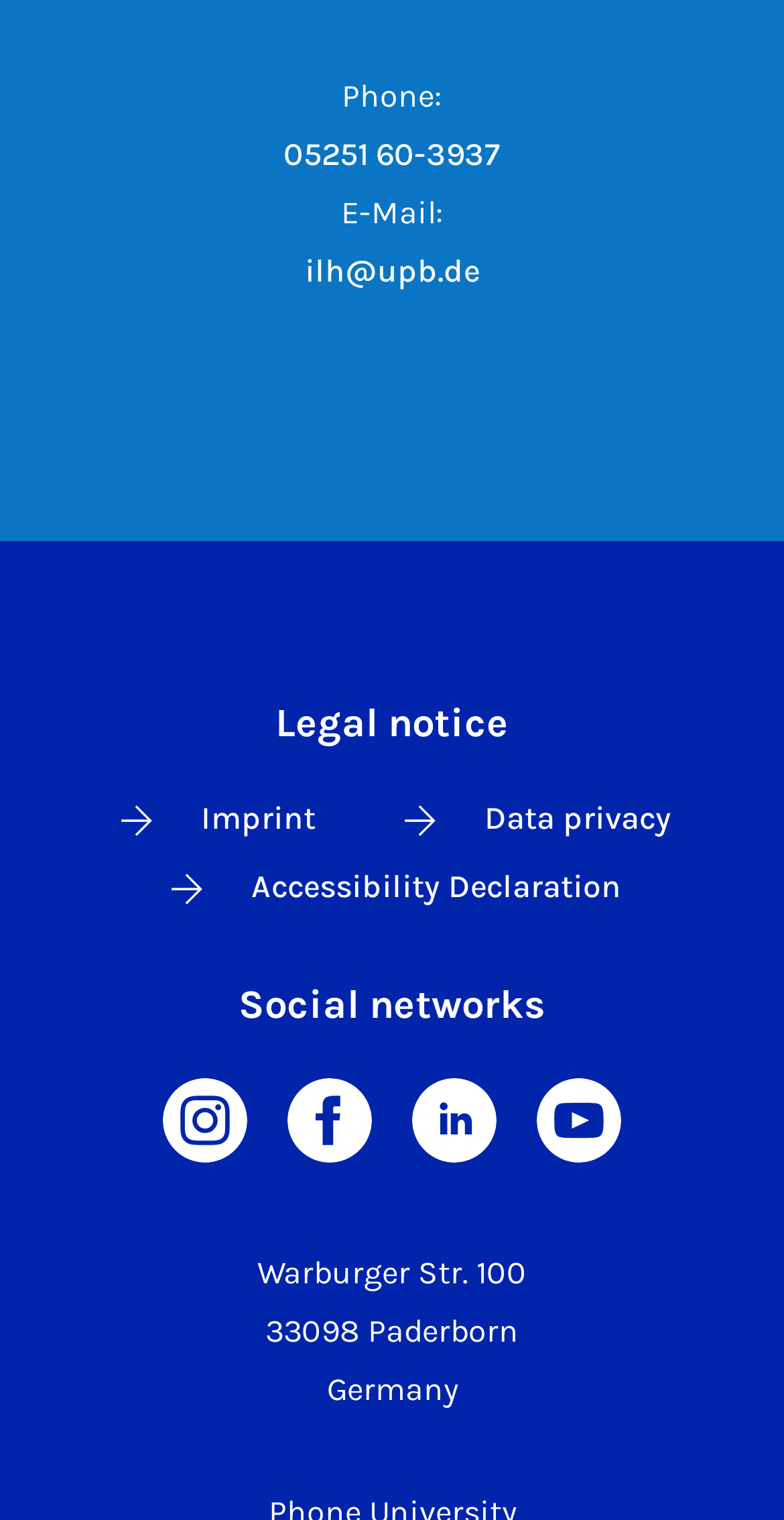Identify the bounding box coordinates of the area that should be clicked in order to complete the given instruction: "Visit Instagram". The bounding box coordinates should be four float numbers between 0 and 1, i.e., [left, top, right, bottom].

[0.208, 0.723, 0.315, 0.748]